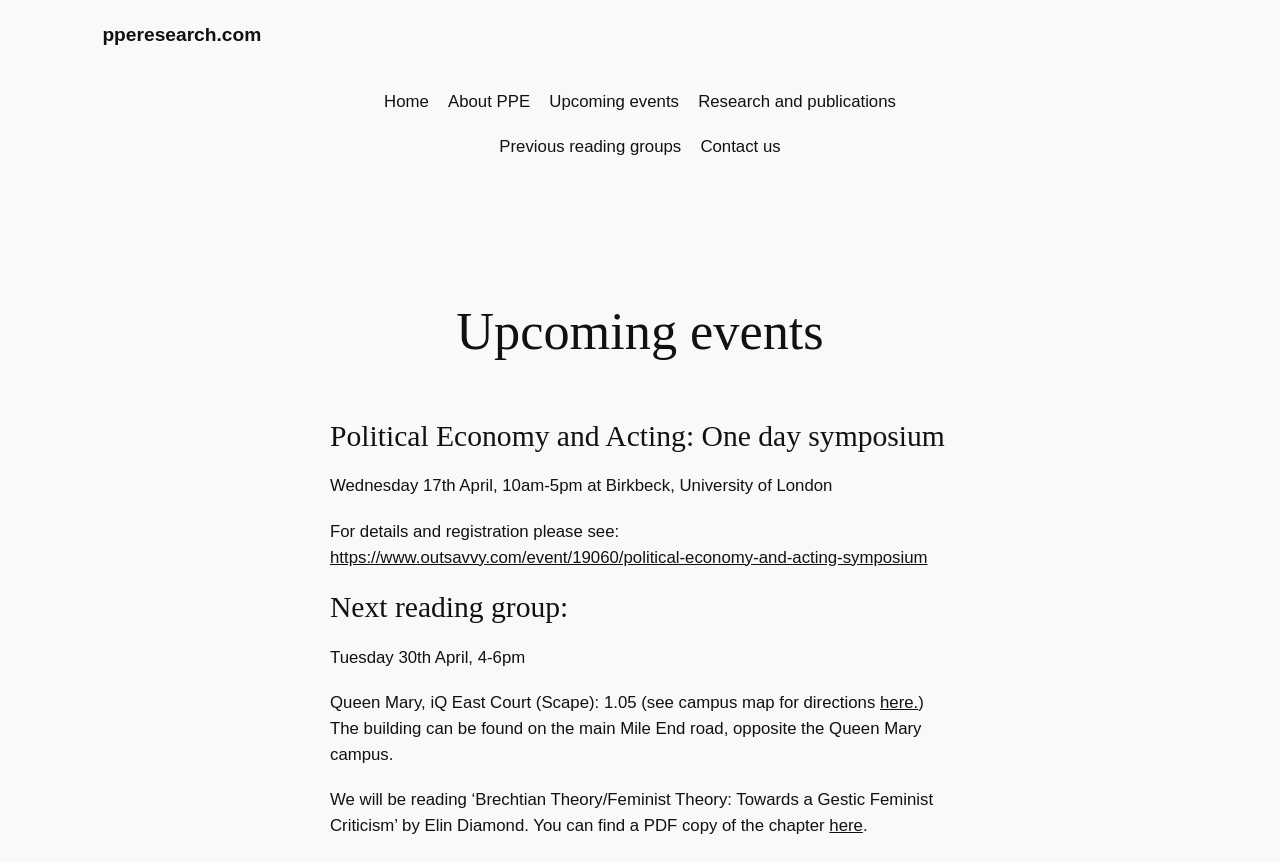Indicate the bounding box coordinates of the clickable region to achieve the following instruction: "go to home page."

[0.3, 0.103, 0.335, 0.133]